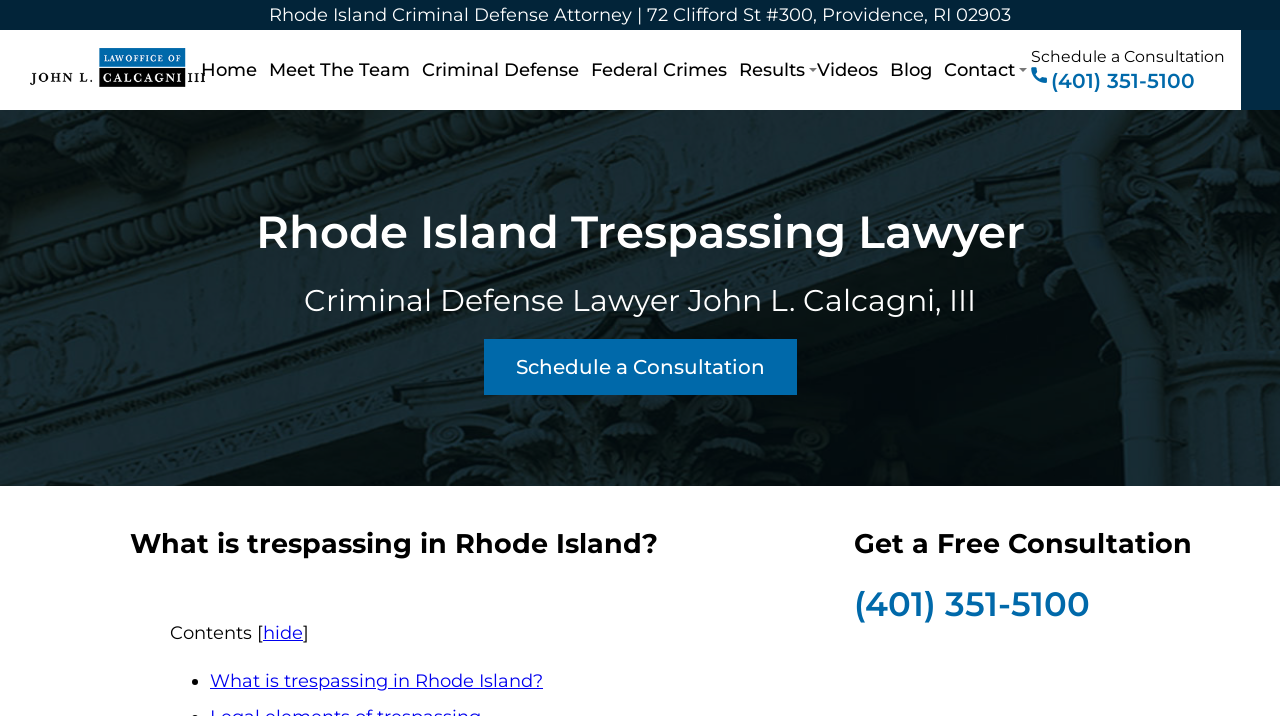Provide a comprehensive caption for the webpage.

This webpage is about Rhode Island Trespassing Lawyer John L. Calcagni, III, a criminal defense attorney. At the top, there is a heading that displays the lawyer's name and profession. Below it, there is a link to the lawyer's address, "72 Clifford St #300, Providence, RI 02903". 

To the left of the address, there is an image of the lawyer, accompanied by a link to his name. Above the image, there is a navigation menu with links to different sections of the website, including "Home", "Meet The Team", "Criminal Defense", "Federal Crimes", "Results", "Videos", "Blog", and "Contact". 

On the right side of the page, there is a call-to-action section with a heading "Schedule a Consultation" and a phone number "(401) 351-5100" to contact the lawyer. There is also a search icon at the top right corner of the page.

Further down, there is a main content section with a heading "Rhode Island Trespassing Lawyer" and a subheading "Criminal Defense Lawyer John L. Calcagni, III". Below it, there is a link to schedule a consultation. 

The page also has a section that discusses trespassing in Rhode Island, with a heading "What is trespassing in Rhode Island?" and a list of related topics. Additionally, there is a section that invites visitors to get a free consultation, with a phone number and a link to schedule a consultation.